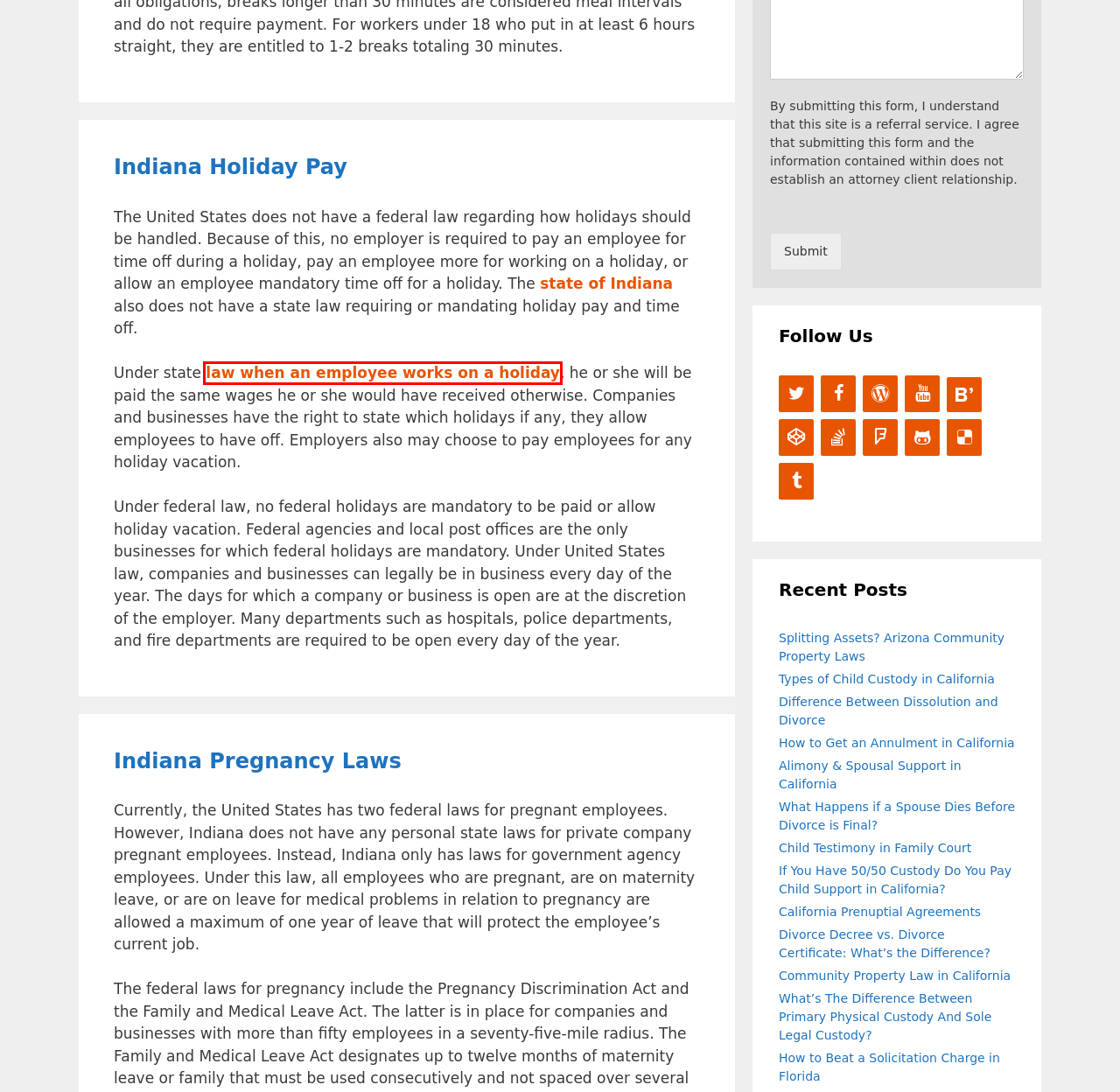You are given a screenshot of a webpage with a red rectangle bounding box around a UI element. Select the webpage description that best matches the new webpage after clicking the element in the bounding box. Here are the candidates:
A. Best Local Lawyer Guide - Find US Lawyers
B. How to Beat a Solicitation Charge in Florida - Best Local Lawyer Guide
C. Best Local Lawyer Guide
D. Divorce Decree vs. Divorce Certificate: What's the Difference? - Best Local Lawyer Guide
E. Criminal Defense - Best Local Lawyer Guide
F. Paid Holidays by Law - Best Local Lawyer Guide
G. bestlawyerguide | FreeLegalAid
H. What Happens if a Spouse Dies Before Divorce is Final? - Best Local Lawyer Guide

F